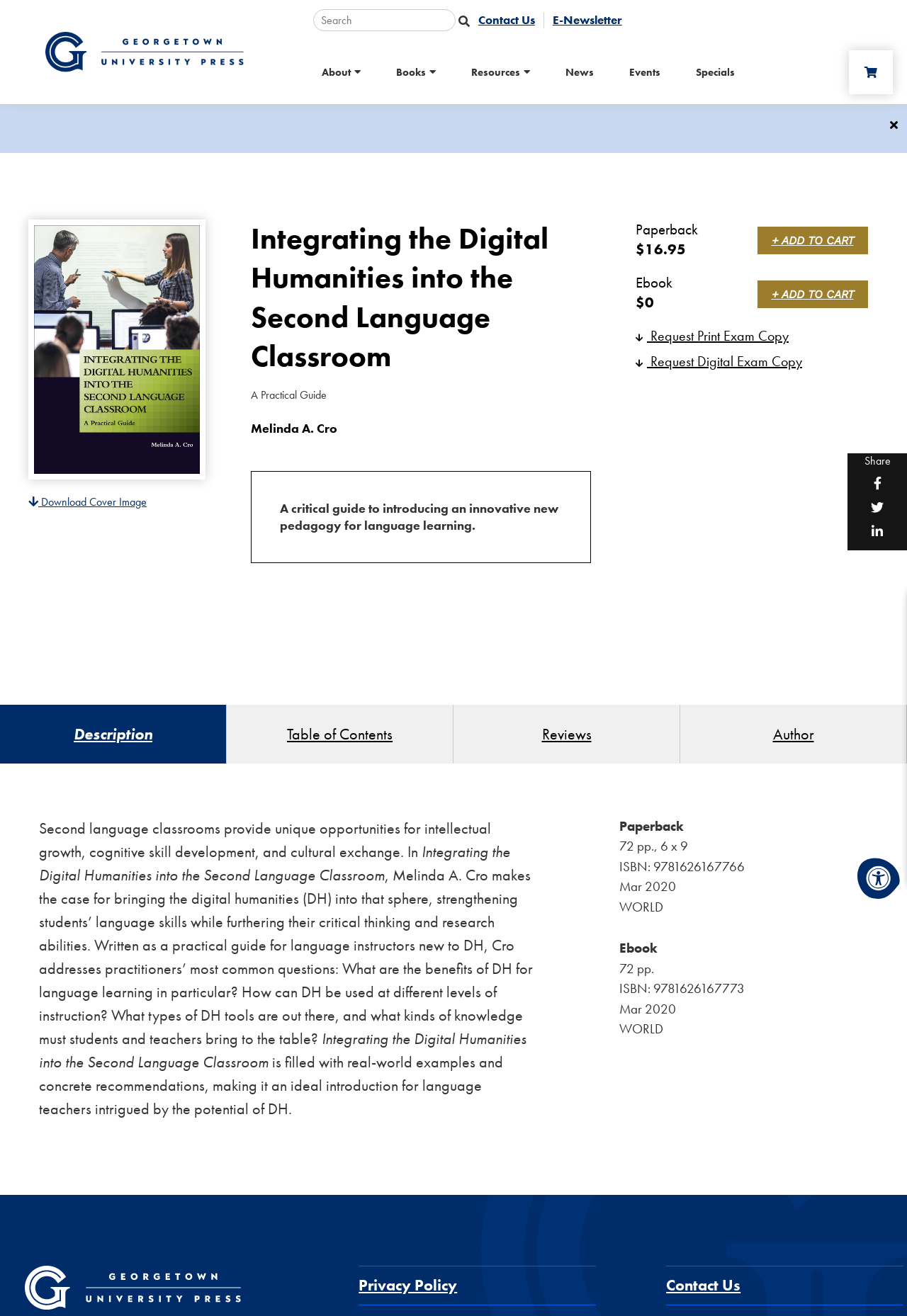Generate a detailed explanation of the webpage's features and information.

This webpage is about a book titled "Integrating the Digital Humanities into the Second Language Classroom" by Melinda A. Cro. At the top of the page, there is an accessibility menu button and a "Skip to Content" button. Below these buttons, there is a link to Georgetown University Press, accompanied by its logo.

On the top-right corner, there is a search box and a submit button. Next to it, there are links to "Contact Us", "E-Newsletter", and other pages. On the top-left corner, there is a link to "Cart".

The main content of the page is divided into two sections. The left section contains a book cover image, a heading with the book title, and a subheading "A Practical Guide". Below this, there is a paragraph describing the book, followed by links to "Request Print Exam Copy" and "Request Digital Exam Copy".

The right section contains information about the book, including its price, format (paperback or ebook), and publication details. There are also links to "Description", "Table of Contents", "Reviews", and "Author".

At the bottom of the page, there are links to Georgetown University Press, Privacy Policy, and Contact Us.